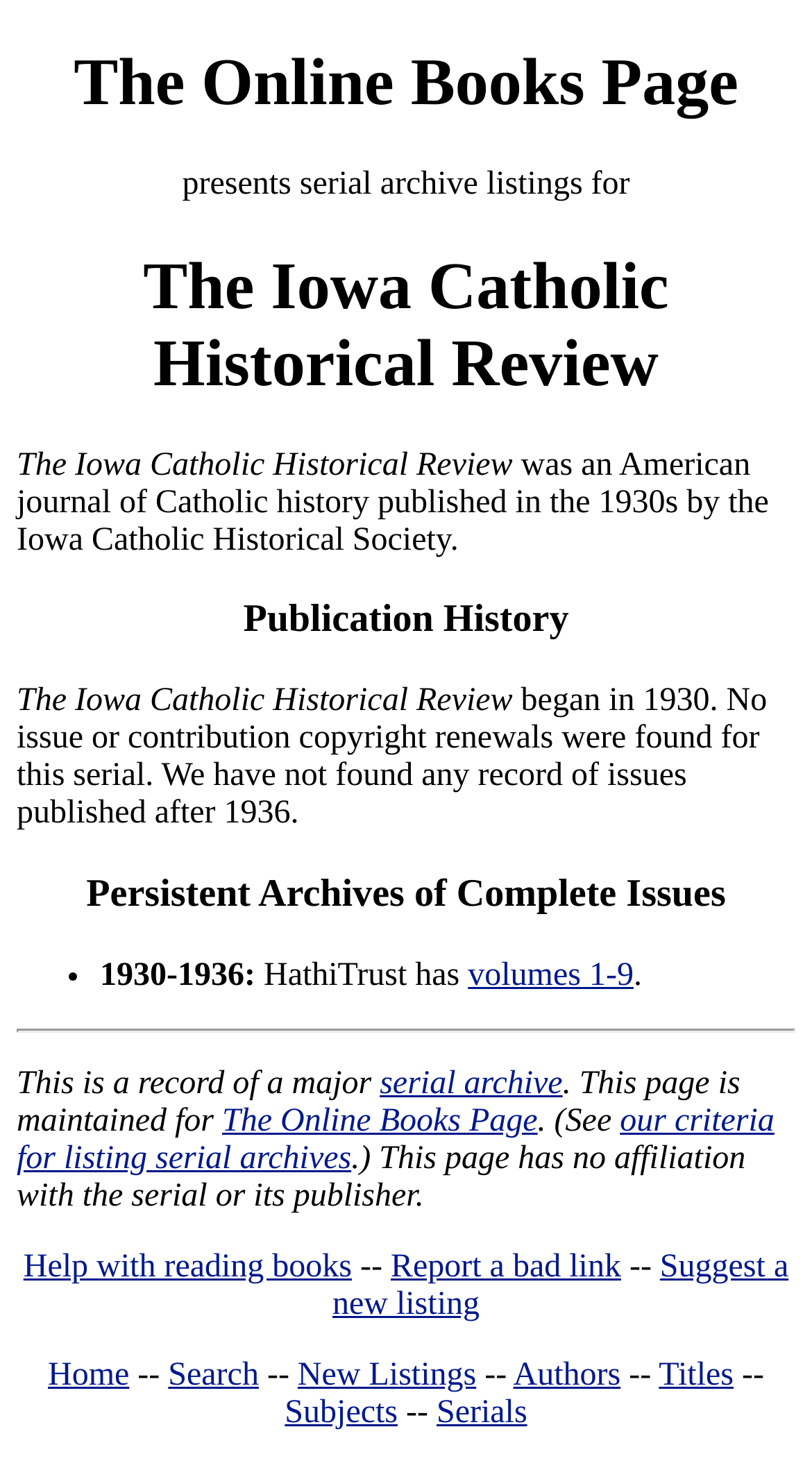Answer the question using only one word or a concise phrase: What is the name of the organization that published the journal?

Iowa Catholic Historical Society